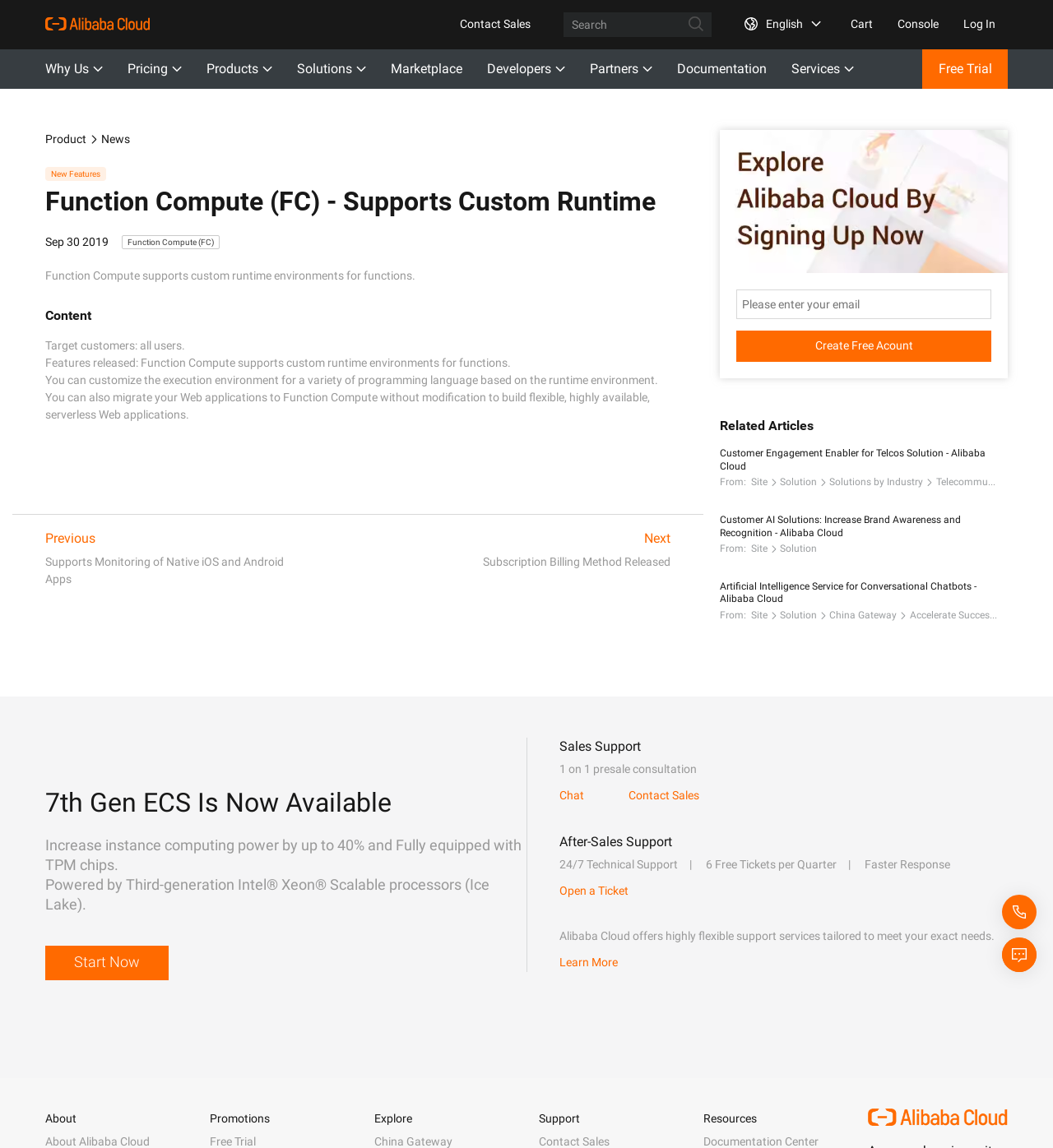Please identify the bounding box coordinates of the element on the webpage that should be clicked to follow this instruction: "Click on 'Create Free Account'". The bounding box coordinates should be given as four float numbers between 0 and 1, formatted as [left, top, right, bottom].

[0.699, 0.288, 0.941, 0.315]